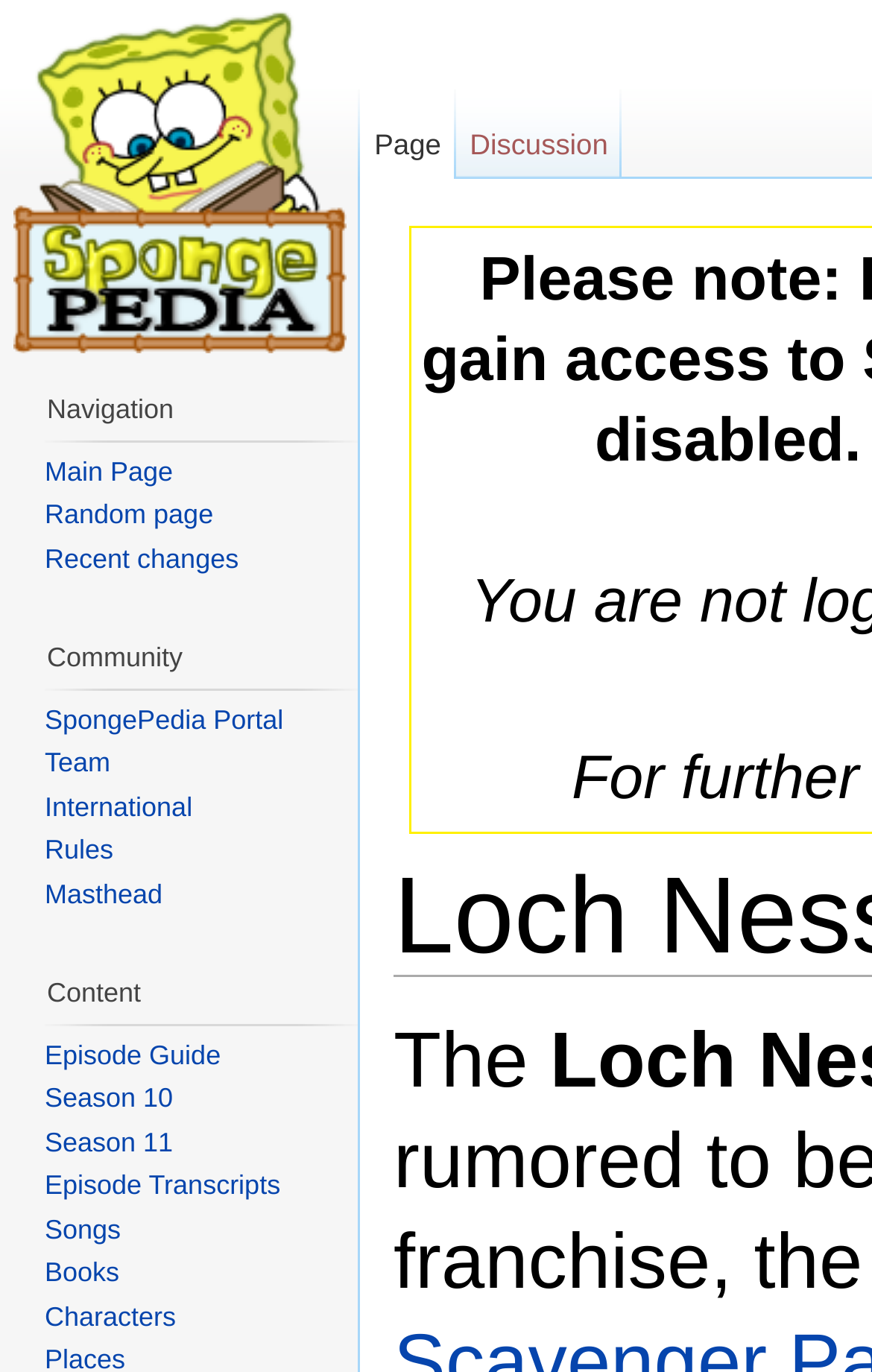How can users access the main page of the wiki?
Based on the screenshot, answer the question with a single word or phrase.

Click 'Main Page' link